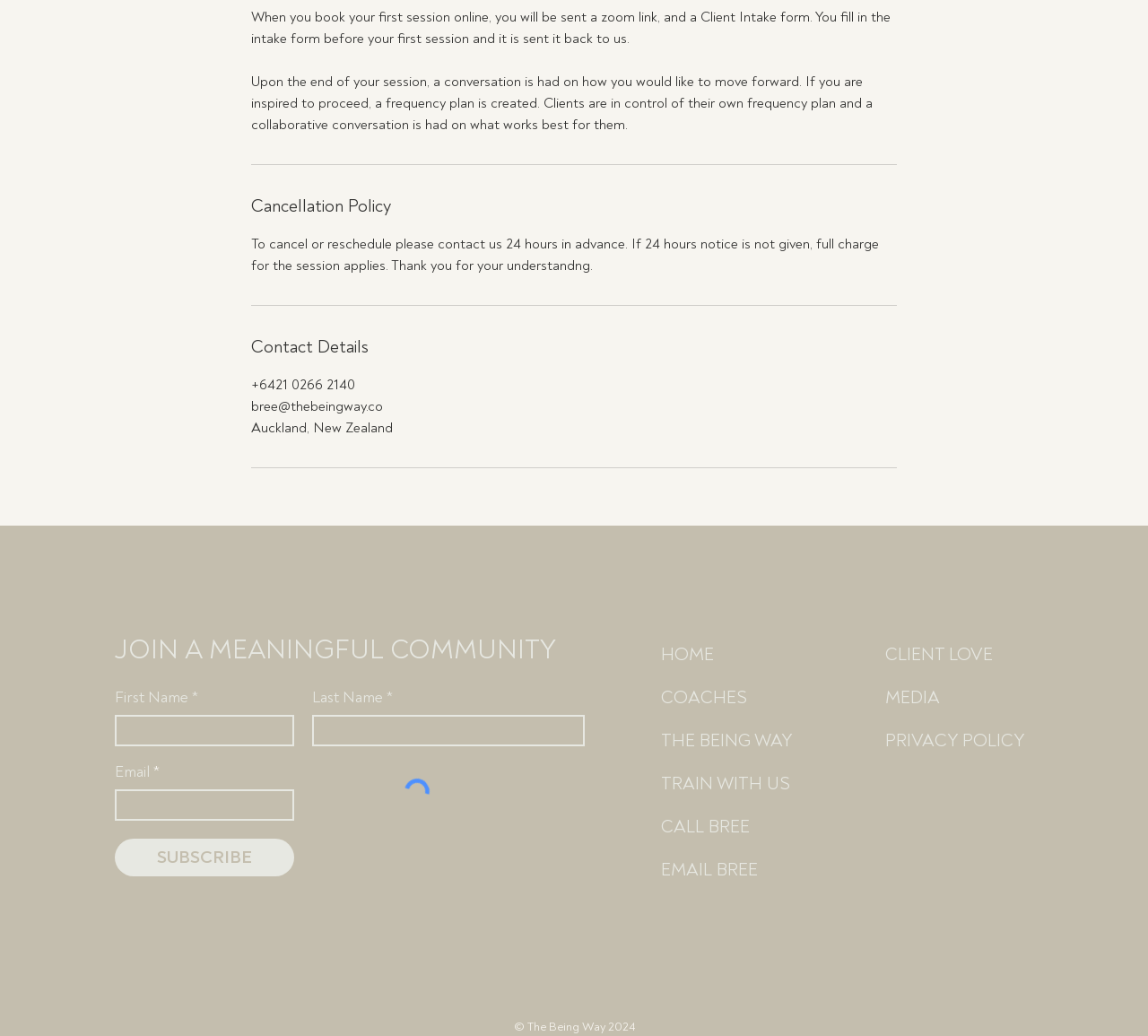Identify the bounding box coordinates for the region of the element that should be clicked to carry out the instruction: "Click CALL BREE". The bounding box coordinates should be four float numbers between 0 and 1, i.e., [left, top, right, bottom].

[0.568, 0.777, 0.705, 0.819]